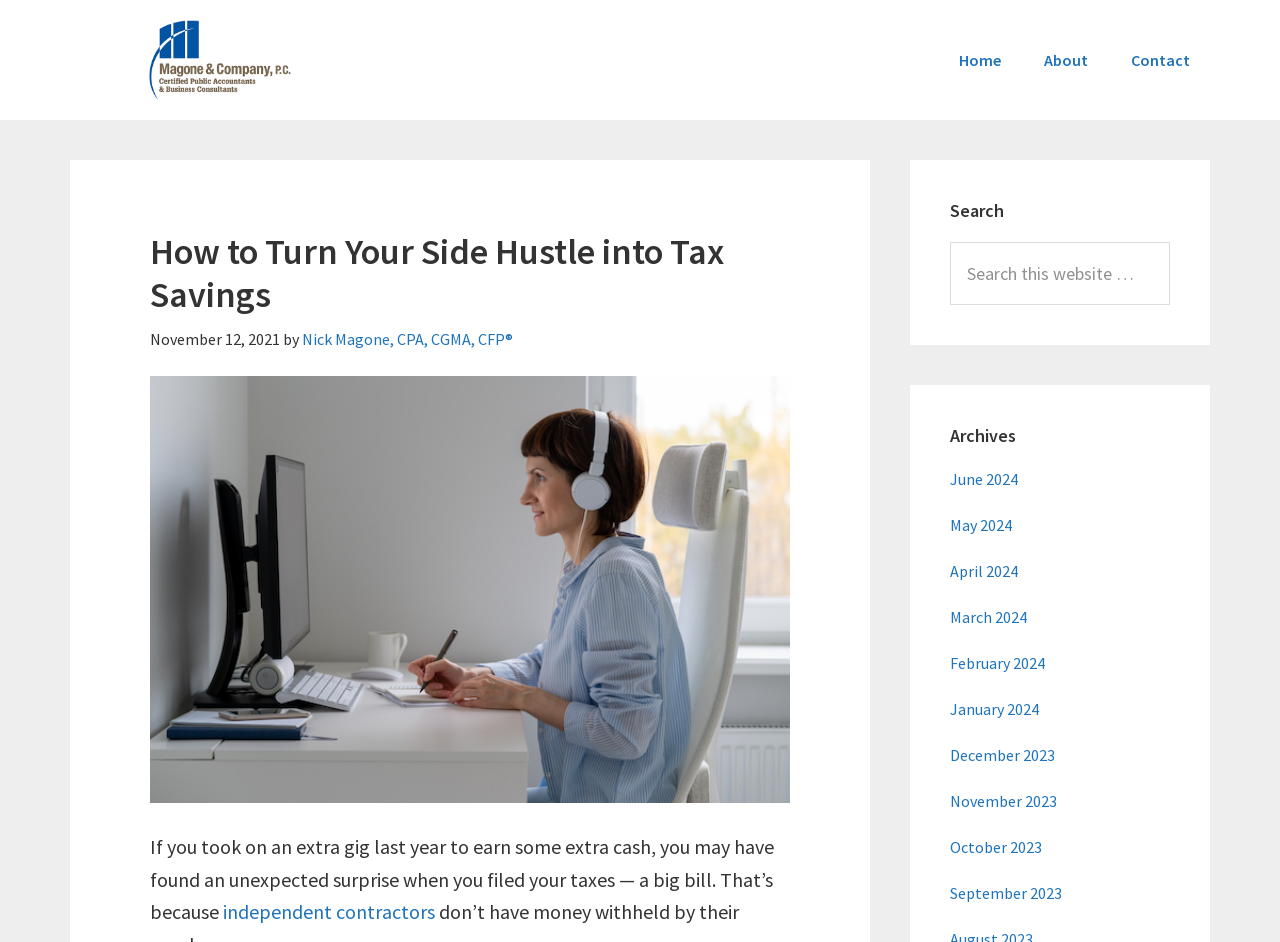Using the elements shown in the image, answer the question comprehensively: Who wrote the article?

I found the author's name by looking at the link with the text 'Nick Magone, CPA, CGMA, CFP®' which is located below the article title, with a bounding box coordinate of [0.236, 0.35, 0.401, 0.371].